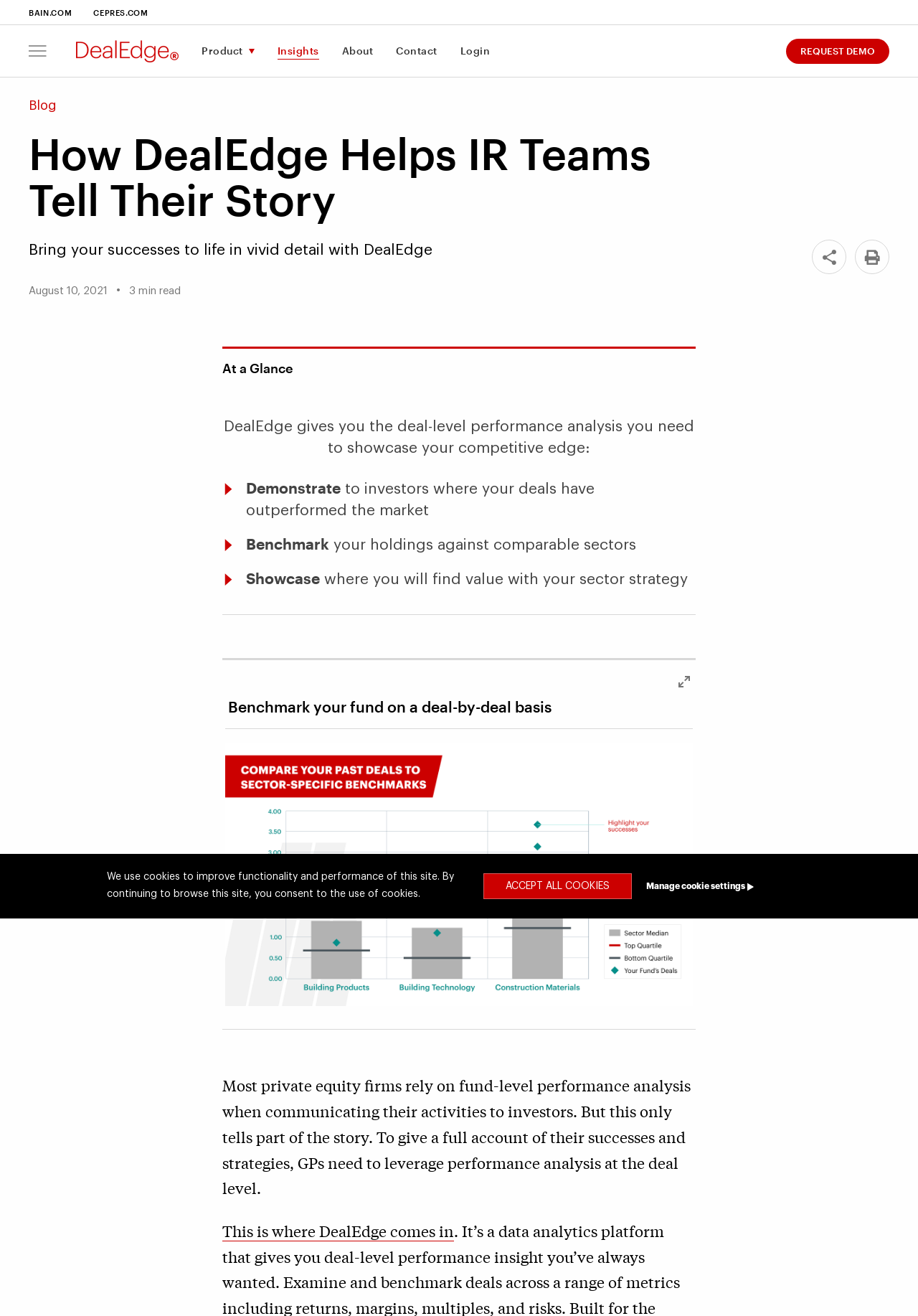Using the element description: "REQUEST DEMO", determine the bounding box coordinates for the specified UI element. The coordinates should be four float numbers between 0 and 1, [left, top, right, bottom].

[0.856, 0.029, 0.969, 0.048]